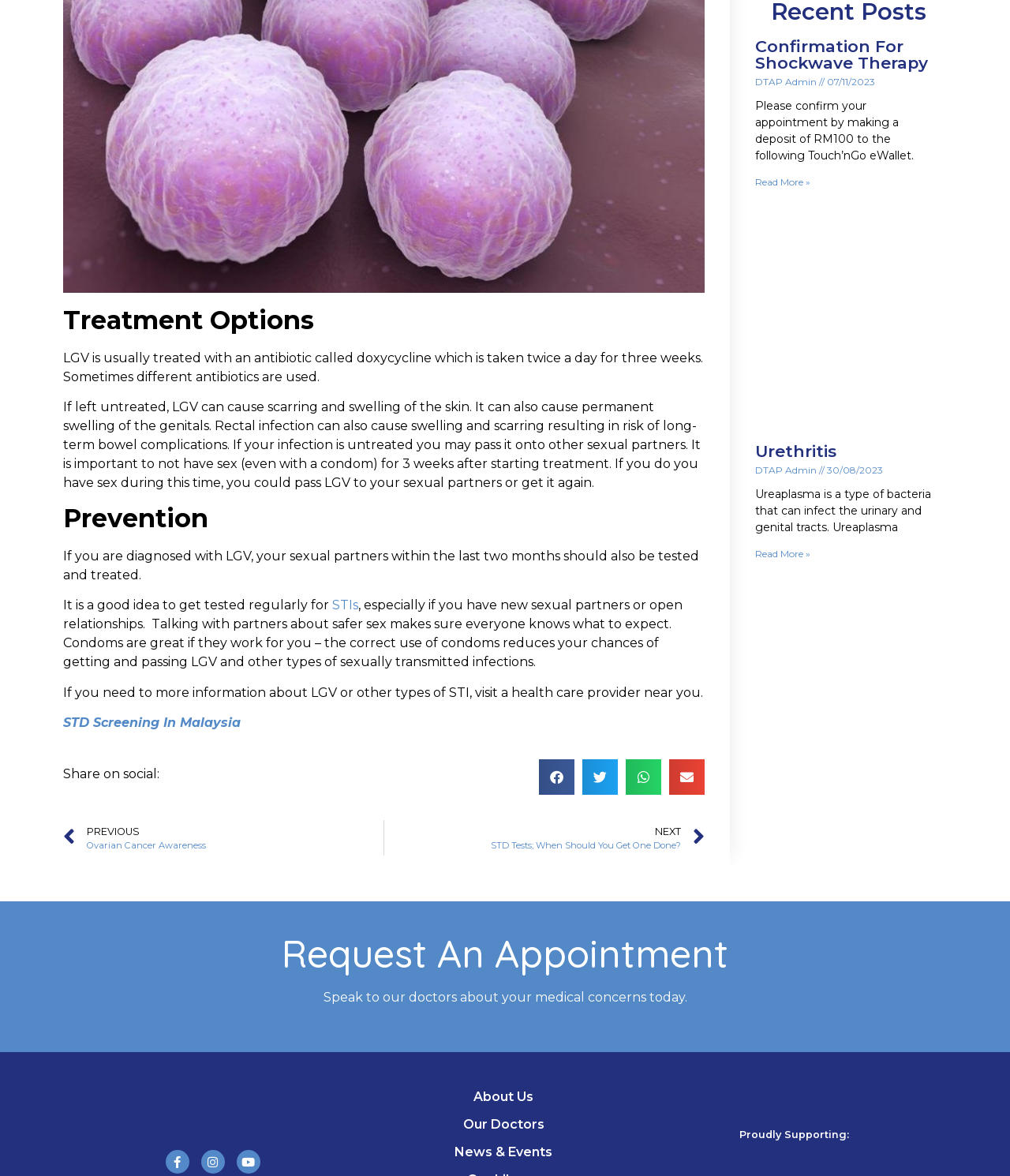Predict the bounding box coordinates of the area that should be clicked to accomplish the following instruction: "Click the 'Share on facebook' button". The bounding box coordinates should consist of four float numbers between 0 and 1, i.e., [left, top, right, bottom].

[0.534, 0.646, 0.569, 0.676]